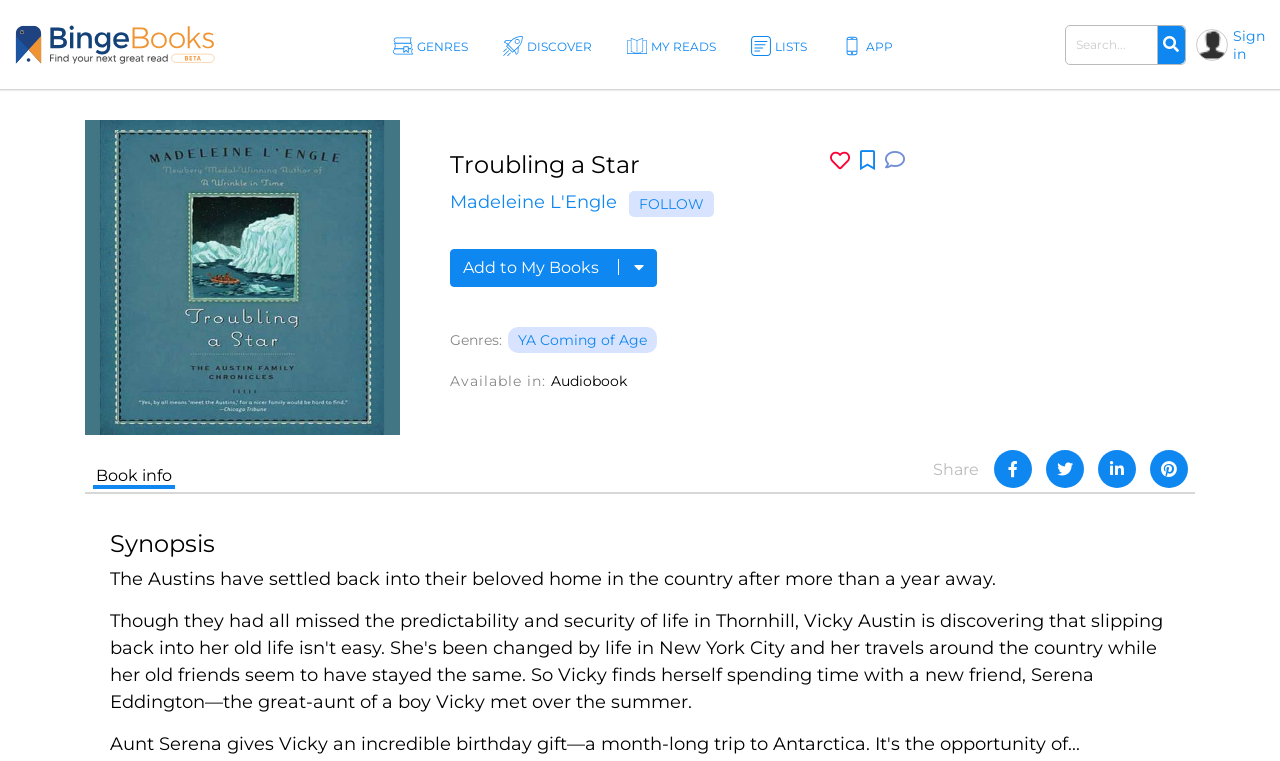Identify the bounding box coordinates of the clickable section necessary to follow the following instruction: "Share this book". The coordinates should be presented as four float numbers from 0 to 1, i.e., [left, top, right, bottom].

[0.729, 0.604, 0.765, 0.629]